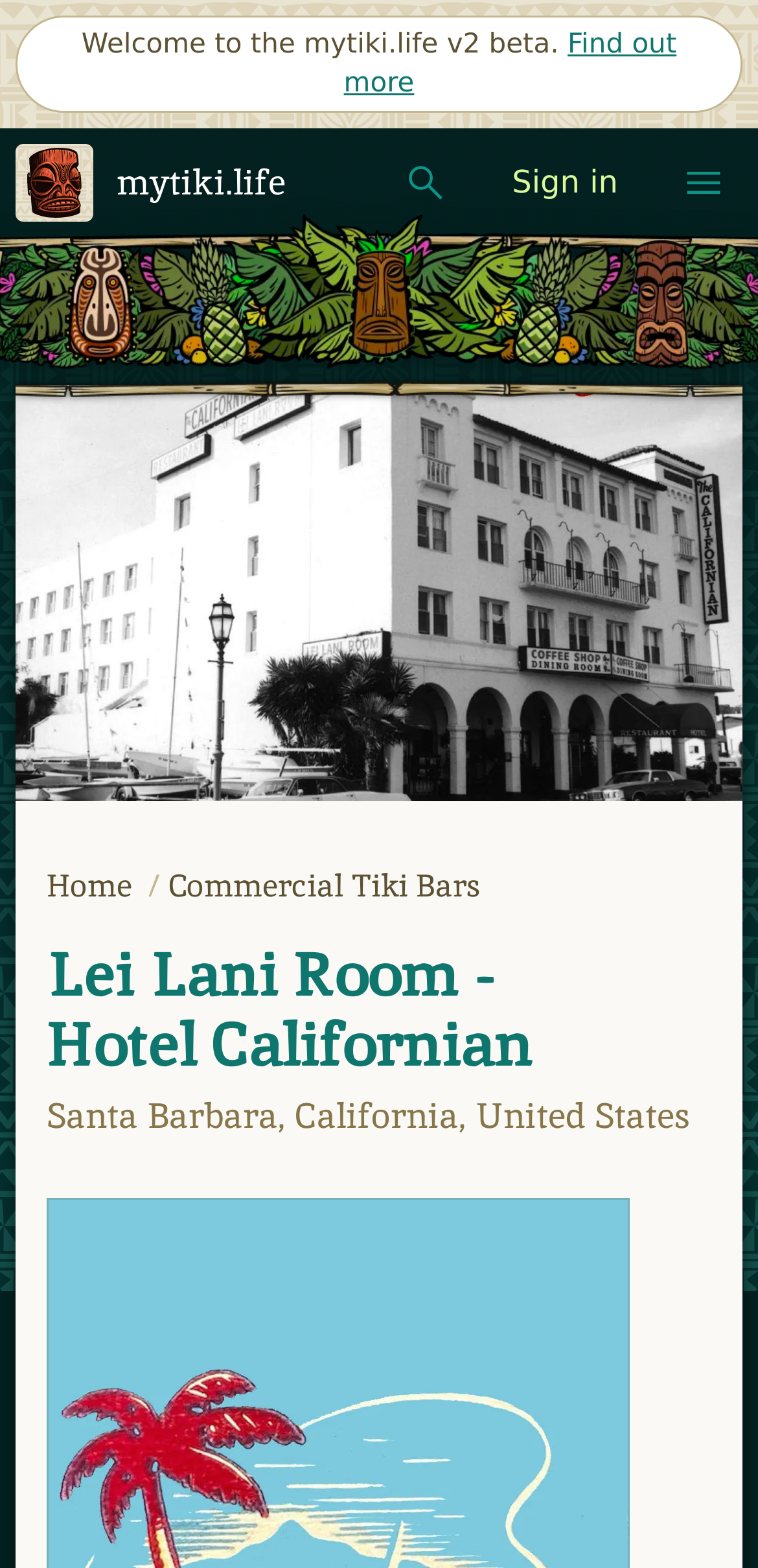Provide the bounding box coordinates of the HTML element this sentence describes: "Commercial Tiki Bars".

[0.223, 0.552, 0.633, 0.578]